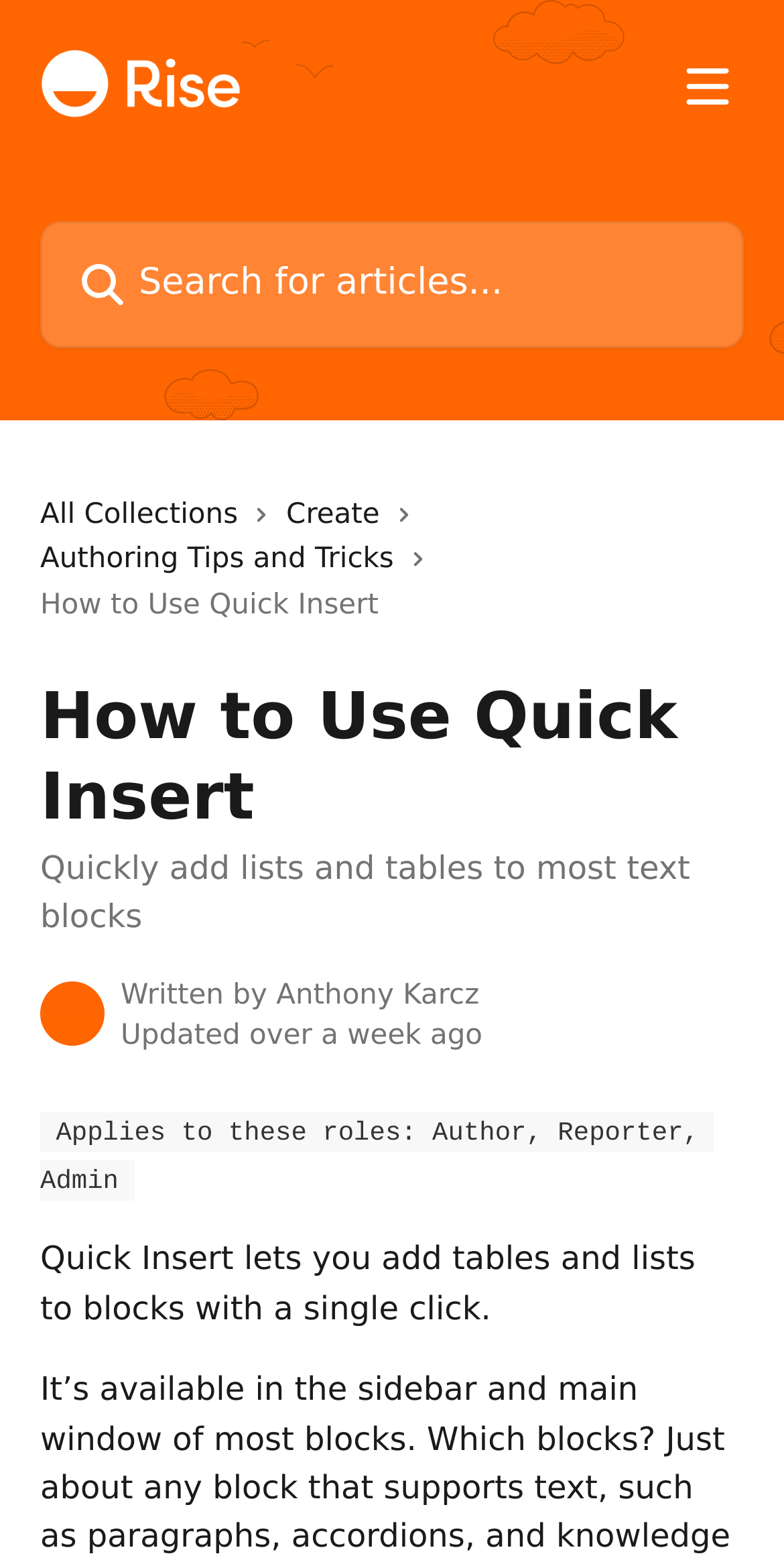What is the purpose of Quick Insert?
Answer the question with a detailed and thorough explanation.

The purpose of Quick Insert can be inferred from the static text 'Quickly add lists and tables to most text blocks' which describes the functionality of Quick Insert.